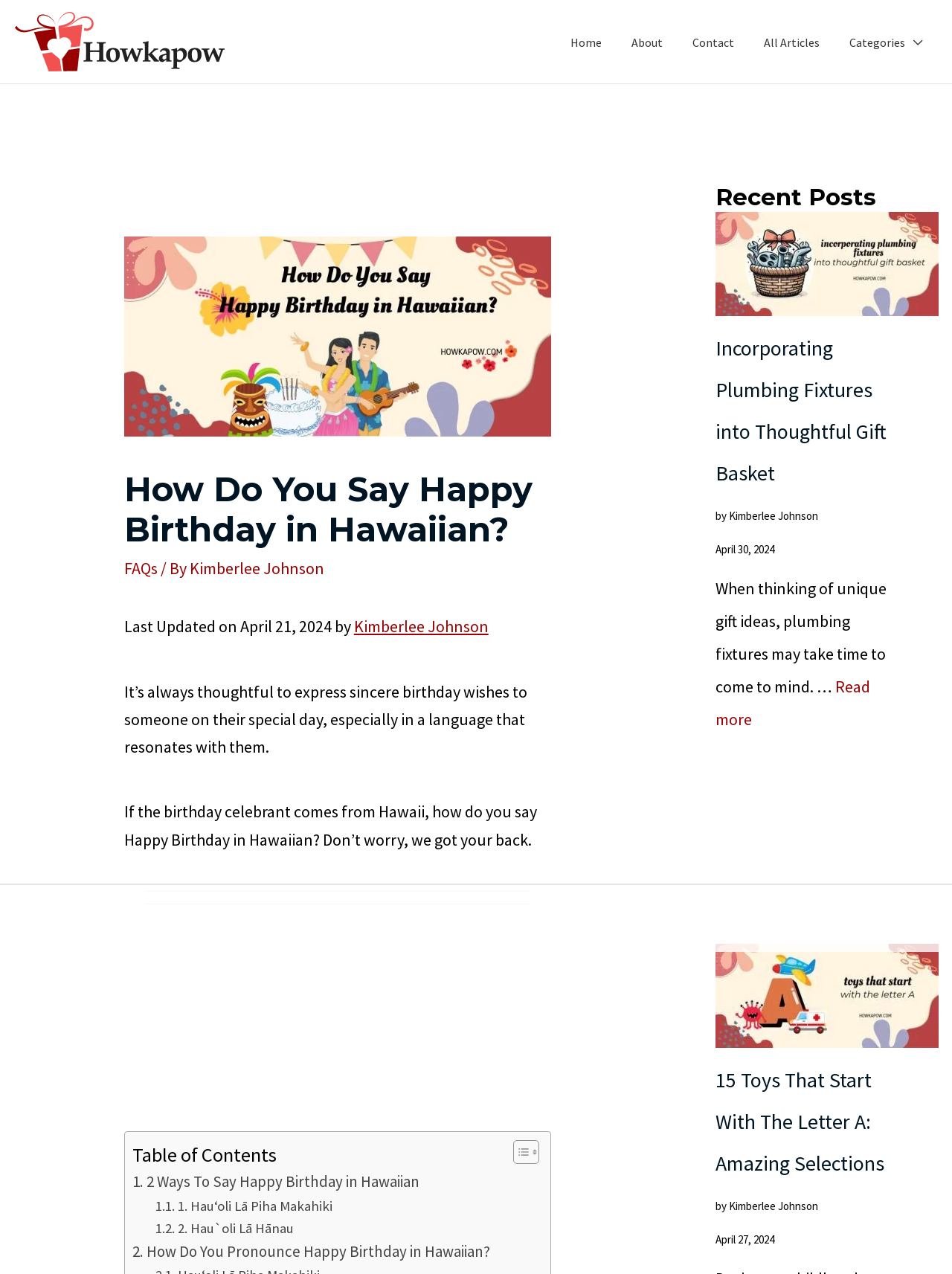Provide an in-depth description of the elements and layout of the webpage.

This webpage is about wishing someone a happy birthday in Hawaiian. At the top, there is a navigation bar with links to "Home", "About", "Contact", "All Articles", and "Categories". Below the navigation bar, there is a header section with an image and a heading that reads "How Do You Say Happy Birthday in Hawaiian?".

To the right of the header section, there is a link to "FAQs" and some text that reads "By Kimberlee Johnson". Below this, there is a paragraph of text that explains the importance of expressing sincere birthday wishes in a language that resonates with the celebrant.

The main content of the webpage is divided into sections. The first section has a table of contents with links to different parts of the article. The article explains how to say "Happy Birthday" in Hawaiian, providing two ways to do so: "Hauʻoli Lā Piha Makahiki" and "Hau`oli Lā Hānau". There is also a section that explains how to pronounce "Happy Birthday" in Hawaiian.

On the right side of the webpage, there is a section titled "Recent Posts" that lists several articles, including "Incorporating Plumbing Fixtures into Thoughtful Gift Basket" and "15 Toys That Start With The Letter A: Amazing Selections". Each article has a link, an image, and a brief summary. There are also advertisements scattered throughout the webpage.